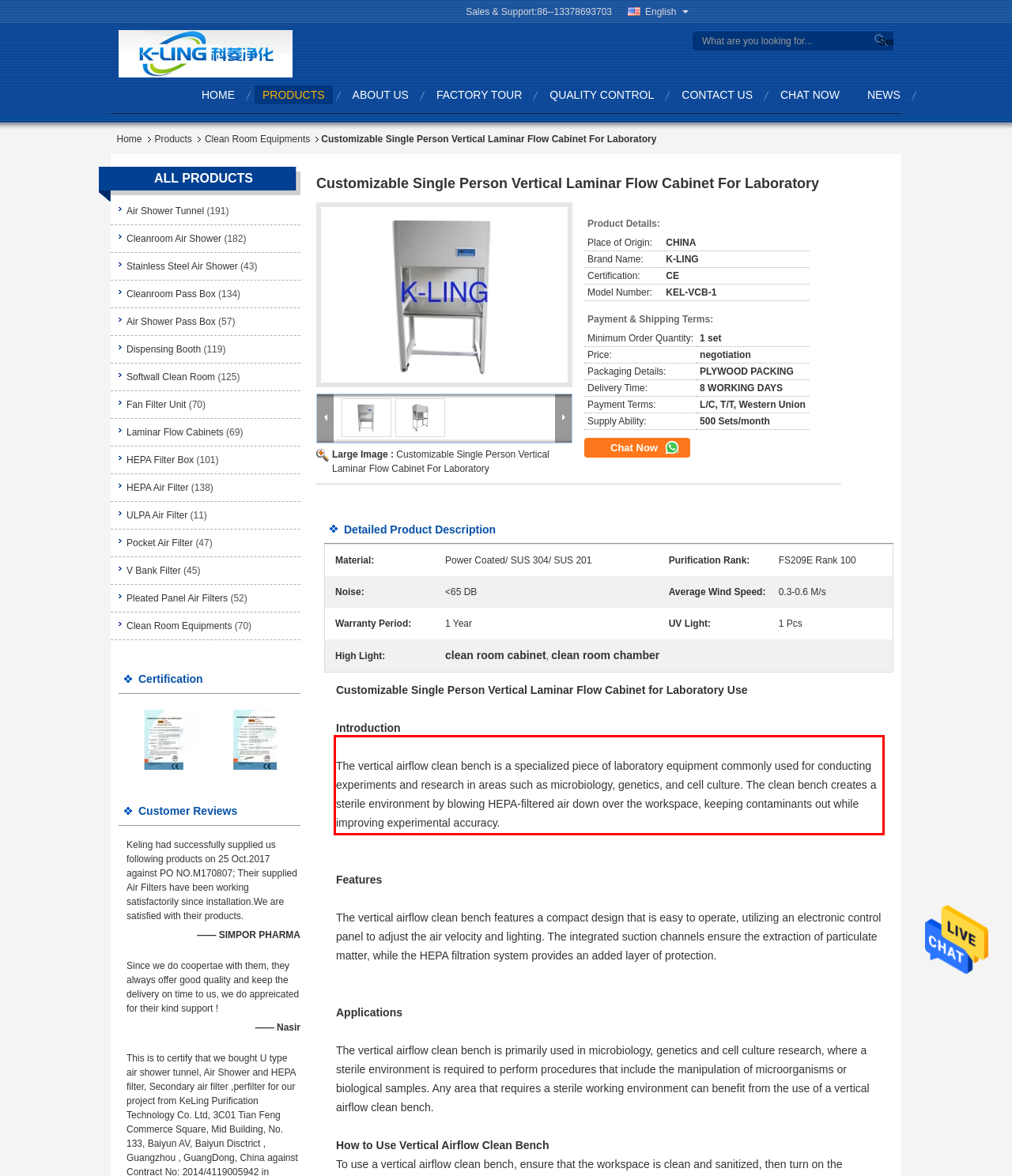You are looking at a screenshot of a webpage with a red rectangle bounding box. Use OCR to identify and extract the text content found inside this red bounding box.

The vertical airflow clean bench is a specialized piece of laboratory equipment commonly used for conducting experiments and research in areas such as microbiology, genetics, and cell culture. The clean bench creates a sterile environment by blowing HEPA-filtered air down over the workspace, keeping contaminants out while improving experimental accuracy.